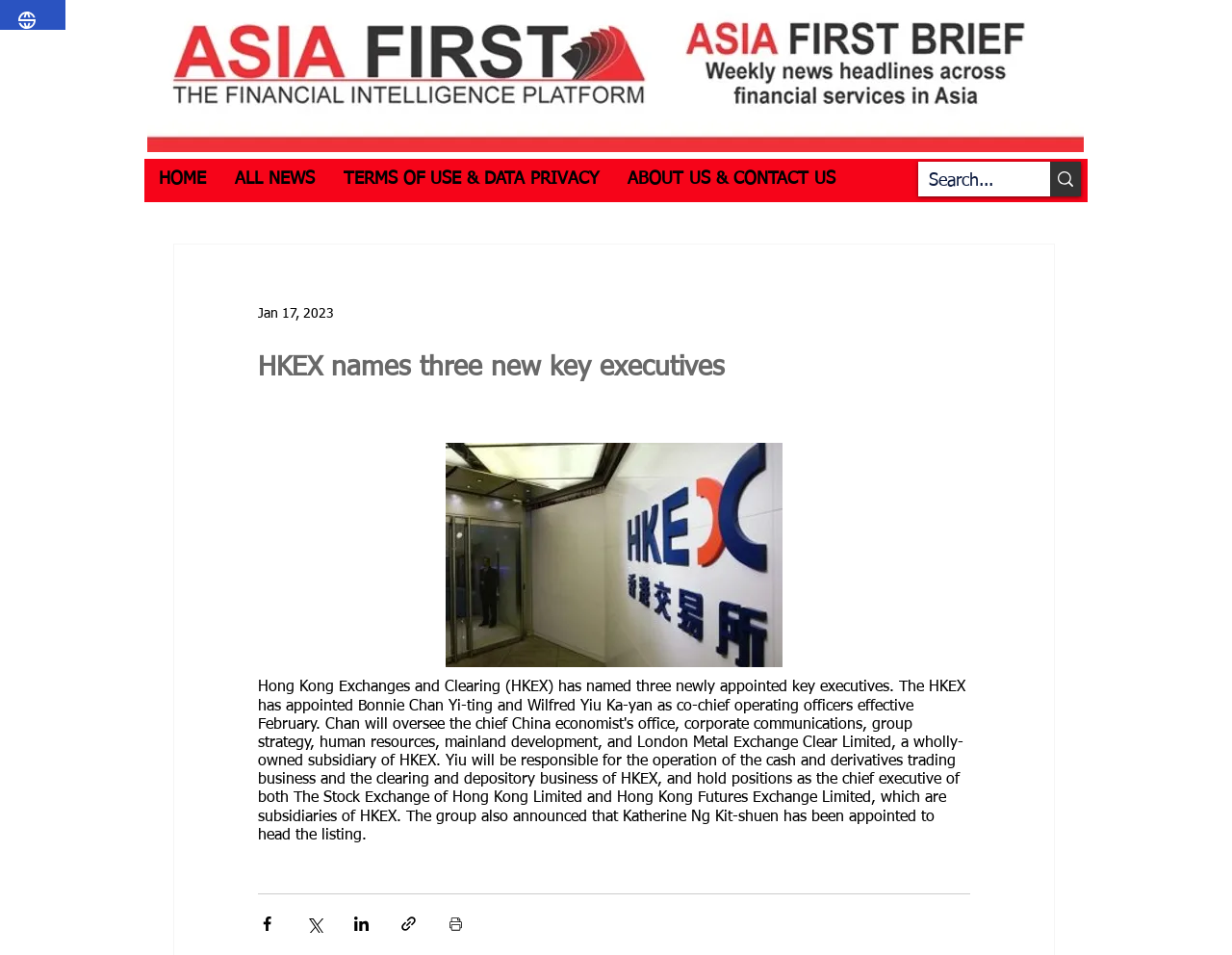What is the date of the article? Analyze the screenshot and reply with just one word or a short phrase.

Jan 17, 2023